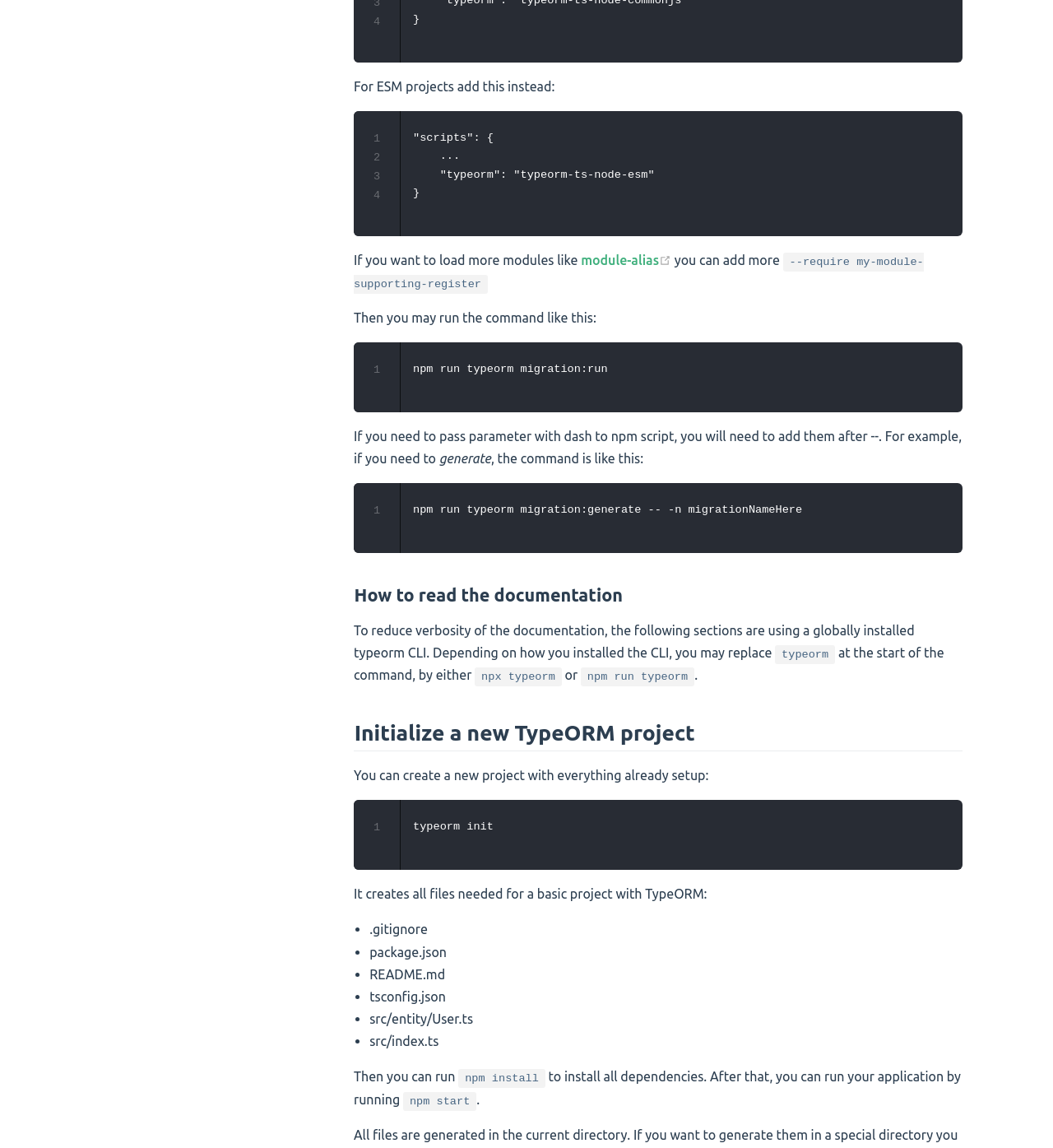What is the purpose of the 'typeorm init' command?
Using the information from the image, provide a comprehensive answer to the question.

According to the text on the webpage, the 'typeorm init' command is used to create a new project with everything already set up. It creates all the necessary files for a basic project with TypeORM.